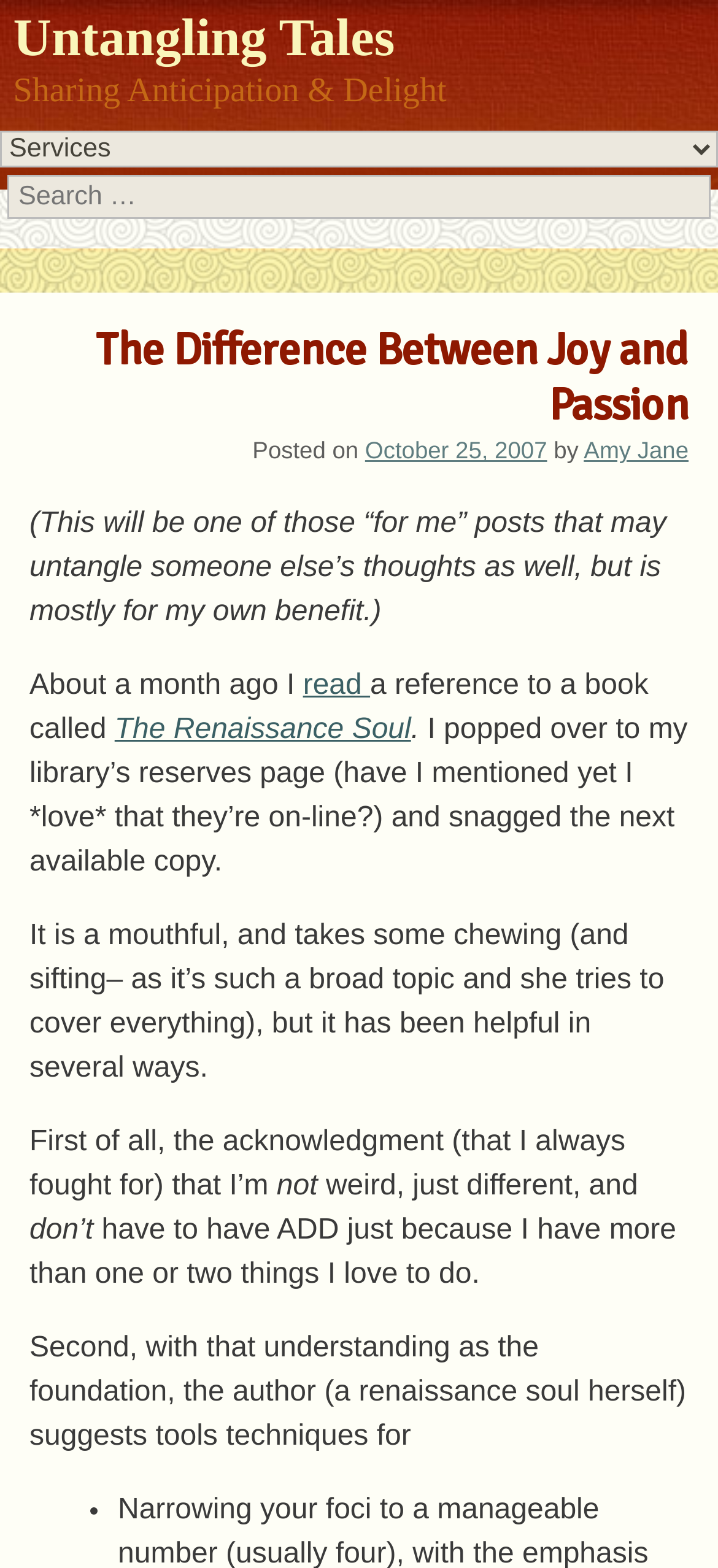Give the bounding box coordinates for this UI element: "parent_node: Search name="s" placeholder="Search …"". The coordinates should be four float numbers between 0 and 1, arranged as [left, top, right, bottom].

[0.01, 0.112, 0.99, 0.14]